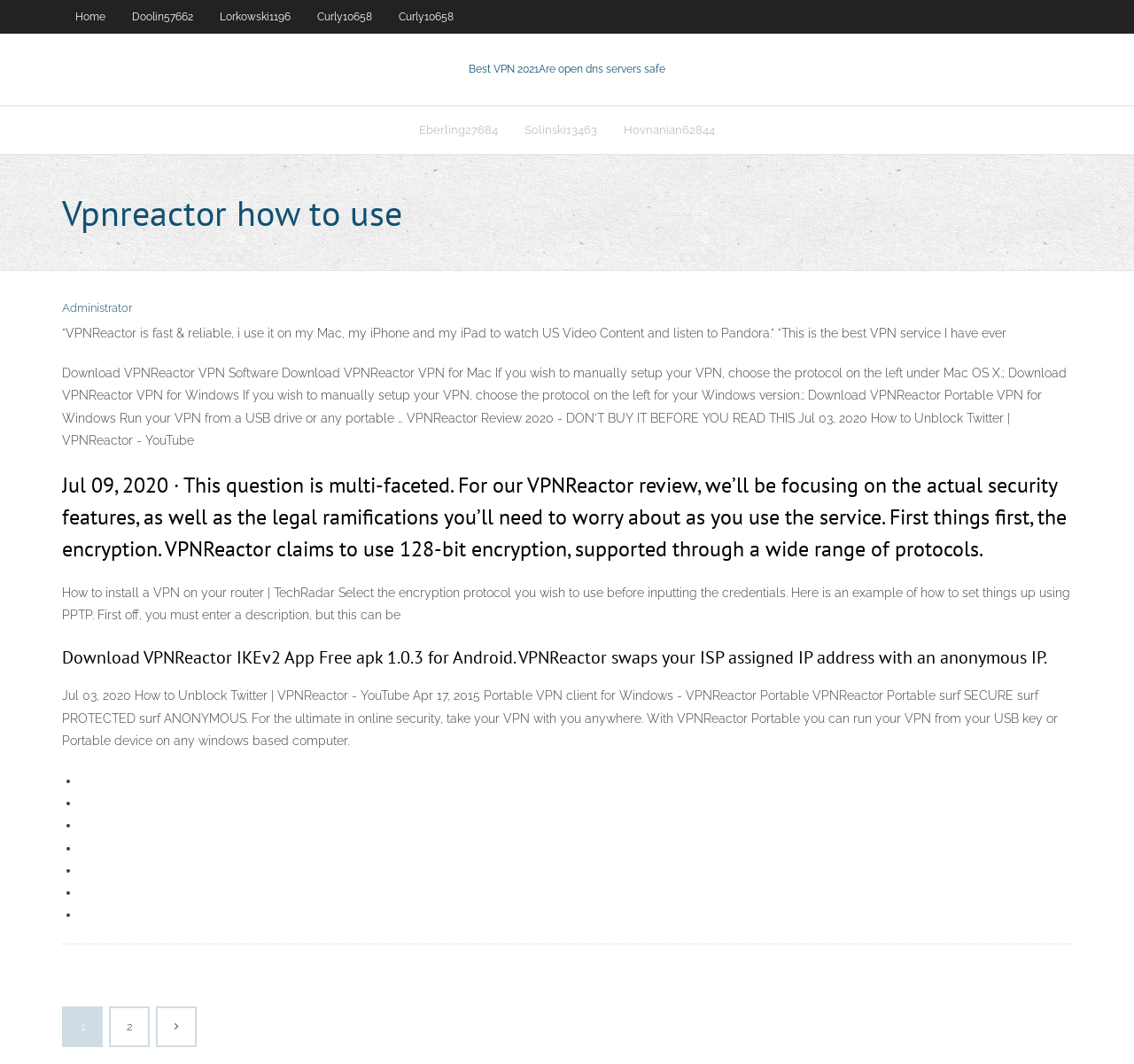Based on the element description: "Become a Member", identify the UI element and provide its bounding box coordinates. Use four float numbers between 0 and 1, [left, top, right, bottom].

None